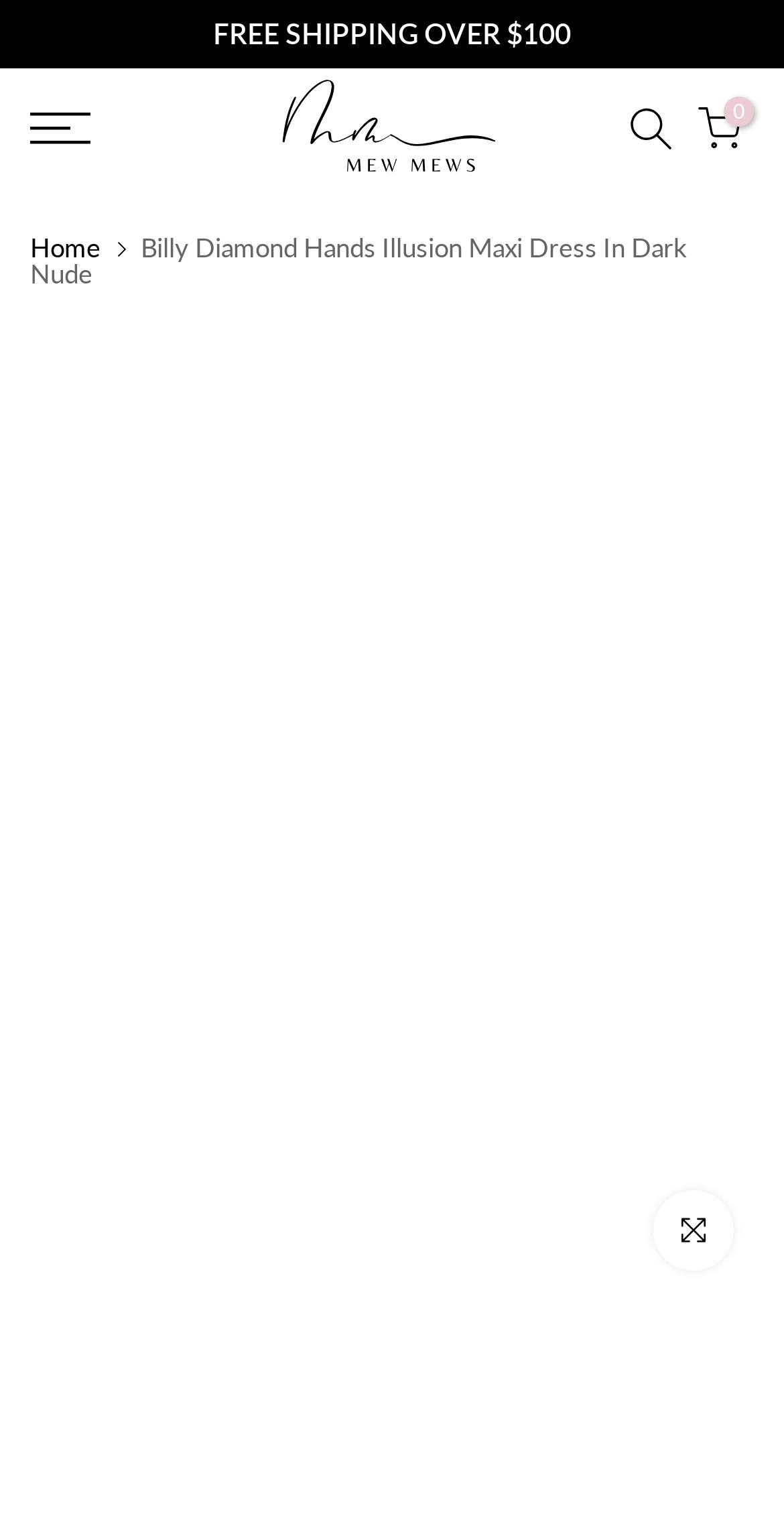Can you extract the headline from the webpage for me?

Billy Diamond Hands Illusion Maxi Dress In Dark Nude